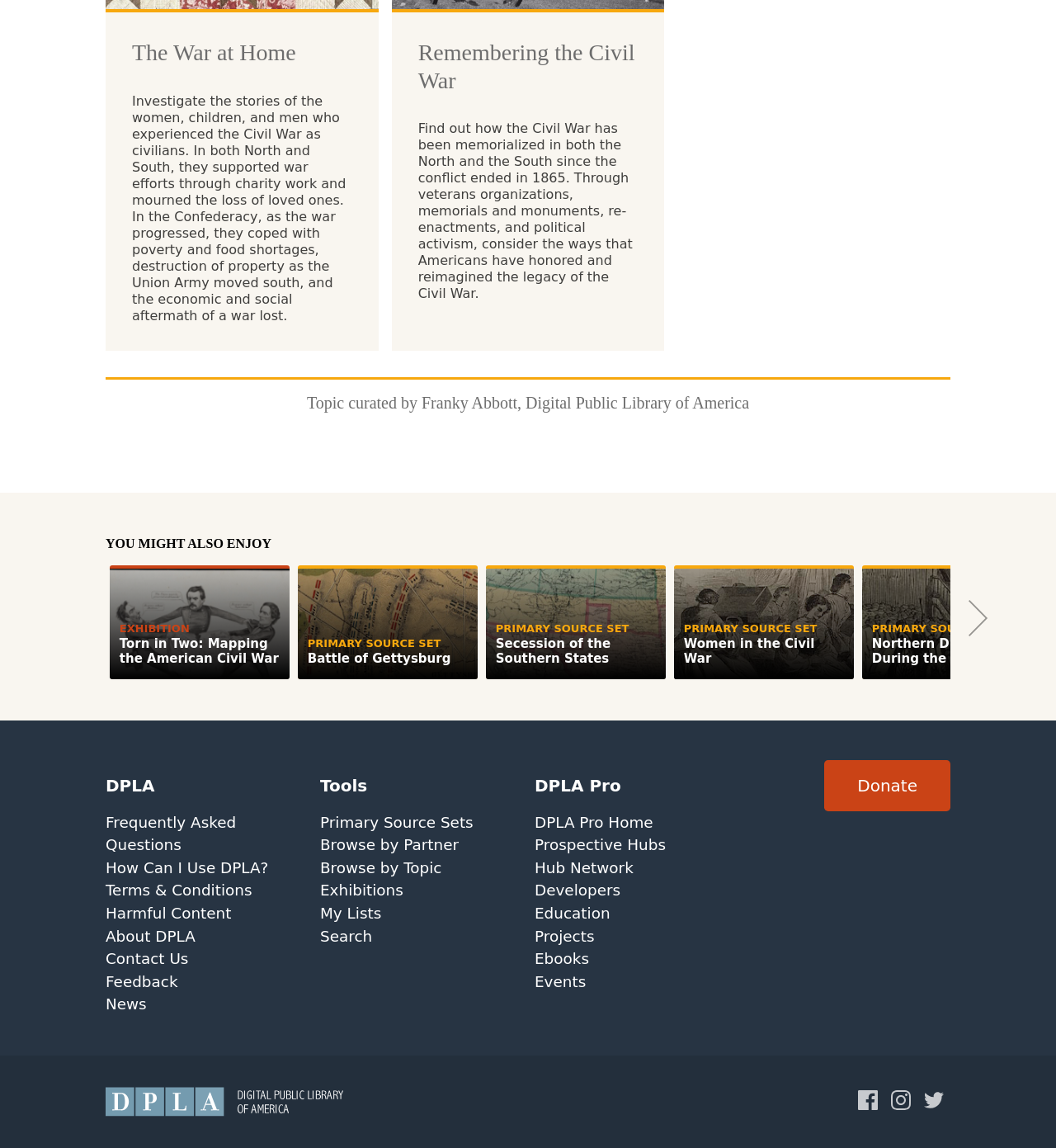Find the bounding box coordinates of the clickable region needed to perform the following instruction: "Learn about the primary source set Battle of Gettysburg". The coordinates should be provided as four float numbers between 0 and 1, i.e., [left, top, right, bottom].

[0.282, 0.492, 0.453, 0.591]